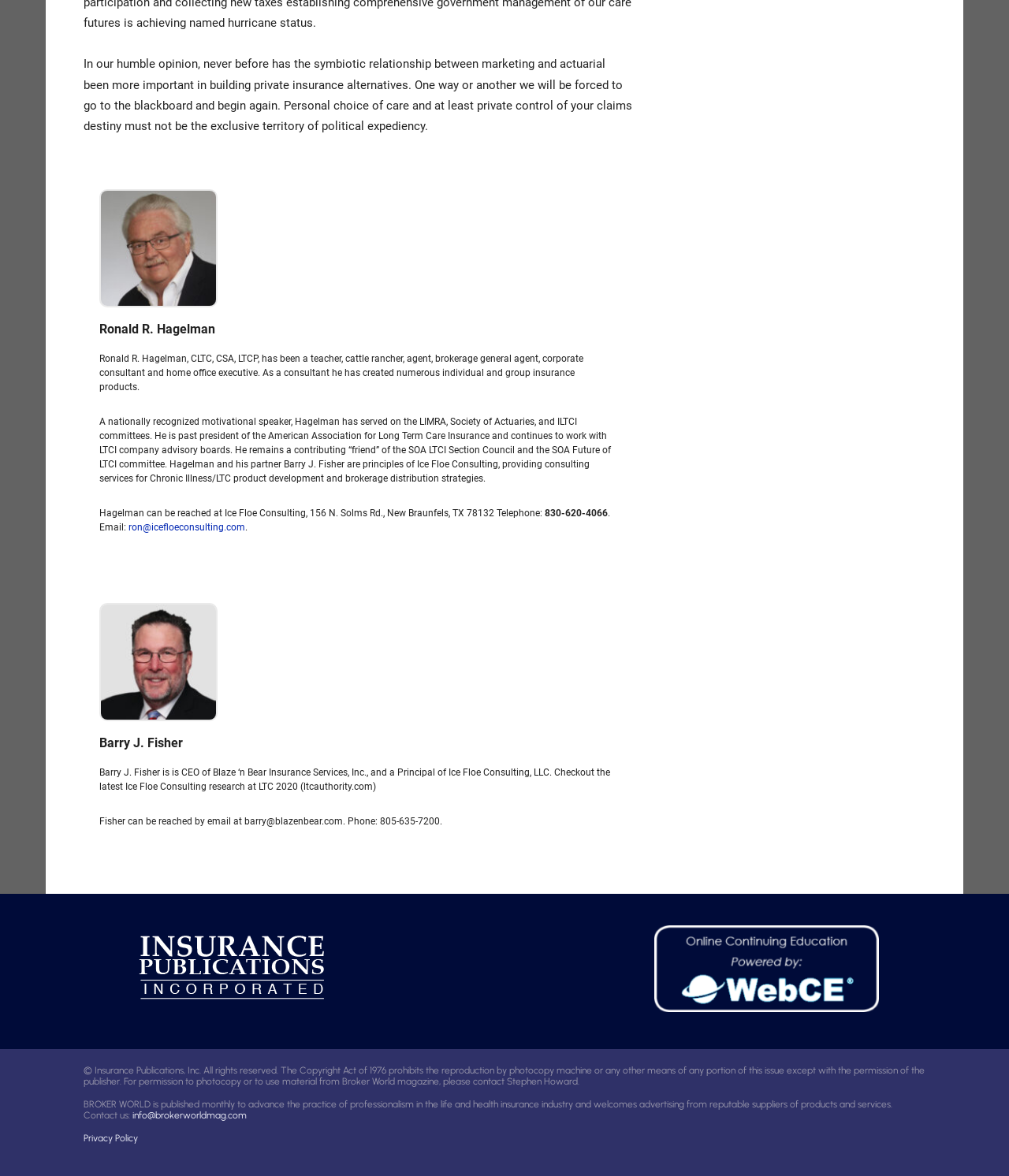Determine the bounding box coordinates of the clickable element to achieve the following action: 'Click on Ron Hagleman's profile link'. Provide the coordinates as four float values between 0 and 1, formatted as [left, top, right, bottom].

[0.098, 0.161, 0.216, 0.261]